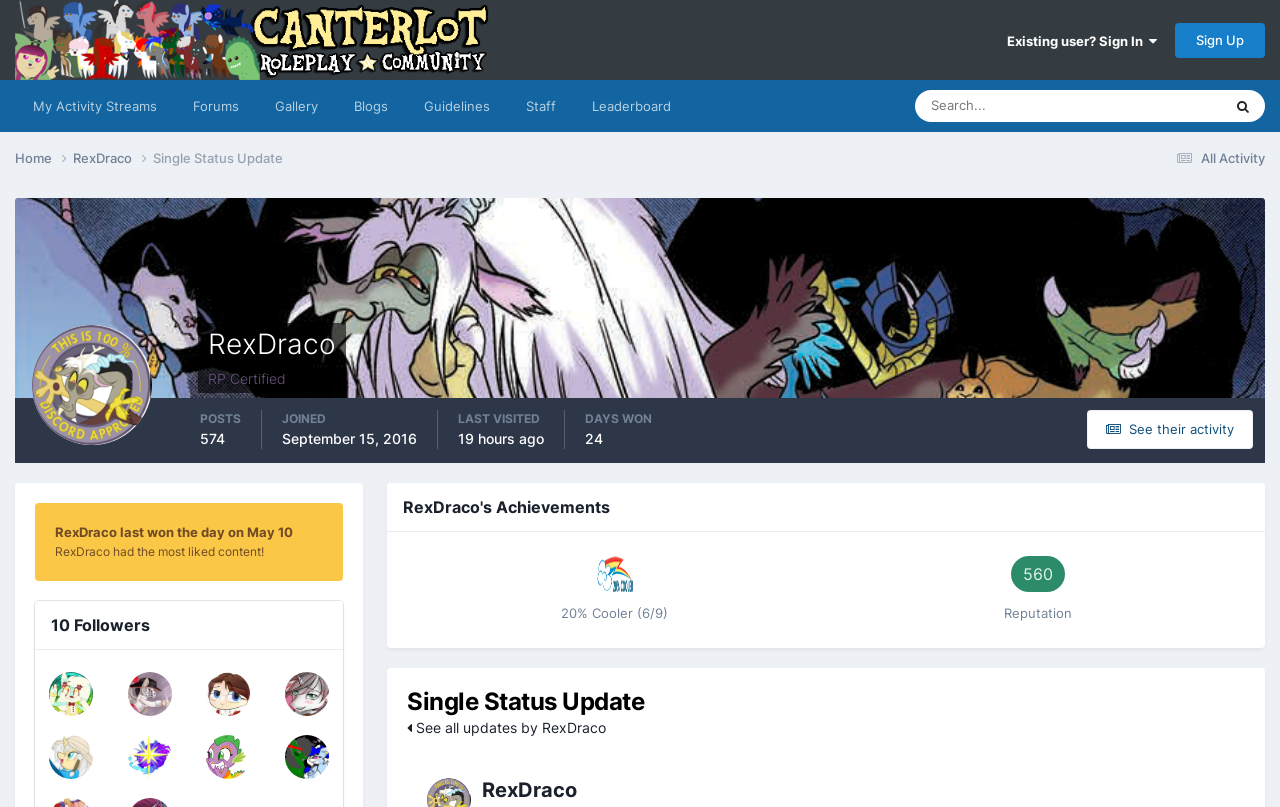Please indicate the bounding box coordinates for the clickable area to complete the following task: "See all updates by RexDraco". The coordinates should be specified as four float numbers between 0 and 1, i.e., [left, top, right, bottom].

[0.318, 0.891, 0.473, 0.912]